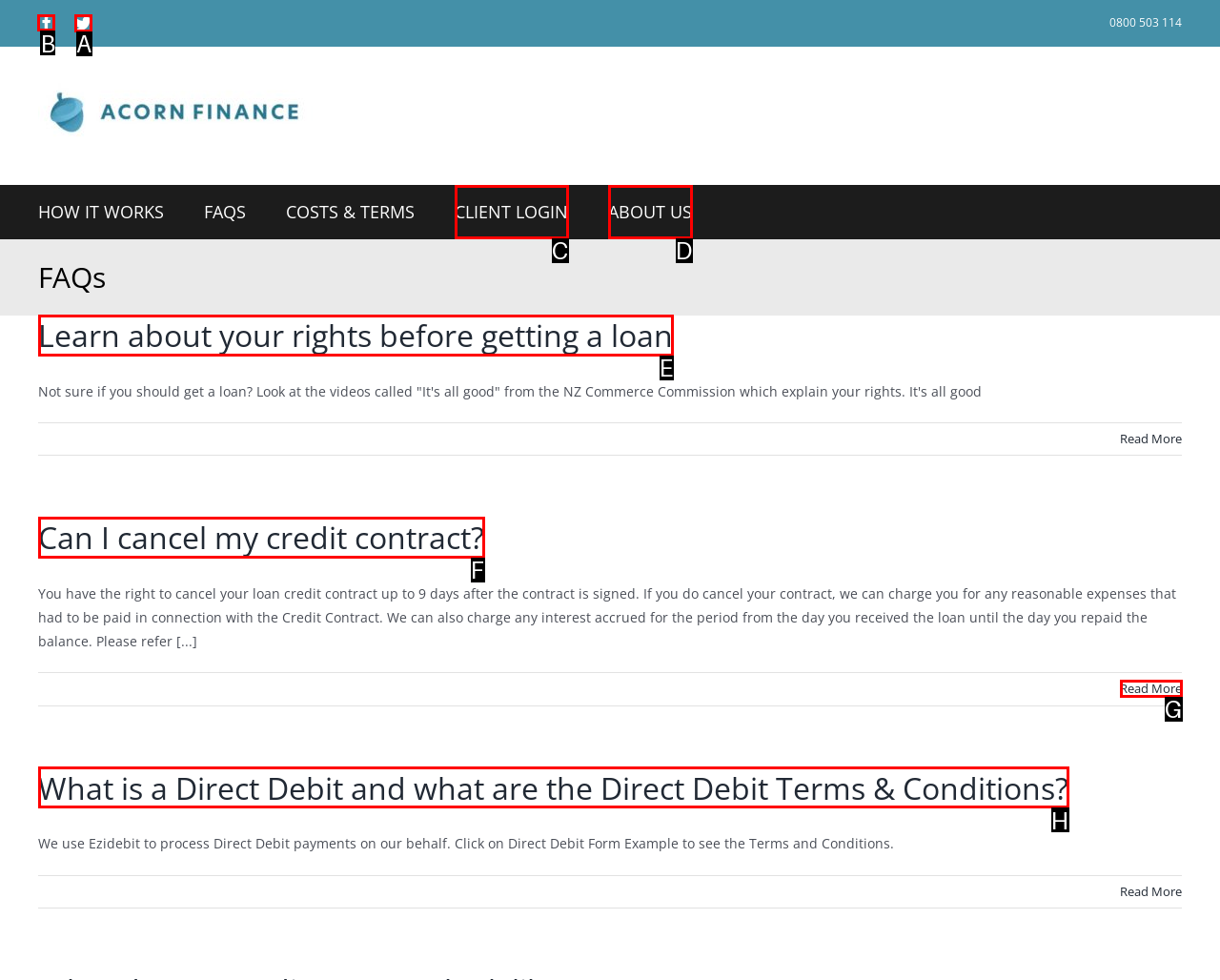Identify the letter of the correct UI element to fulfill the task: Click on Facebook link from the given options in the screenshot.

B